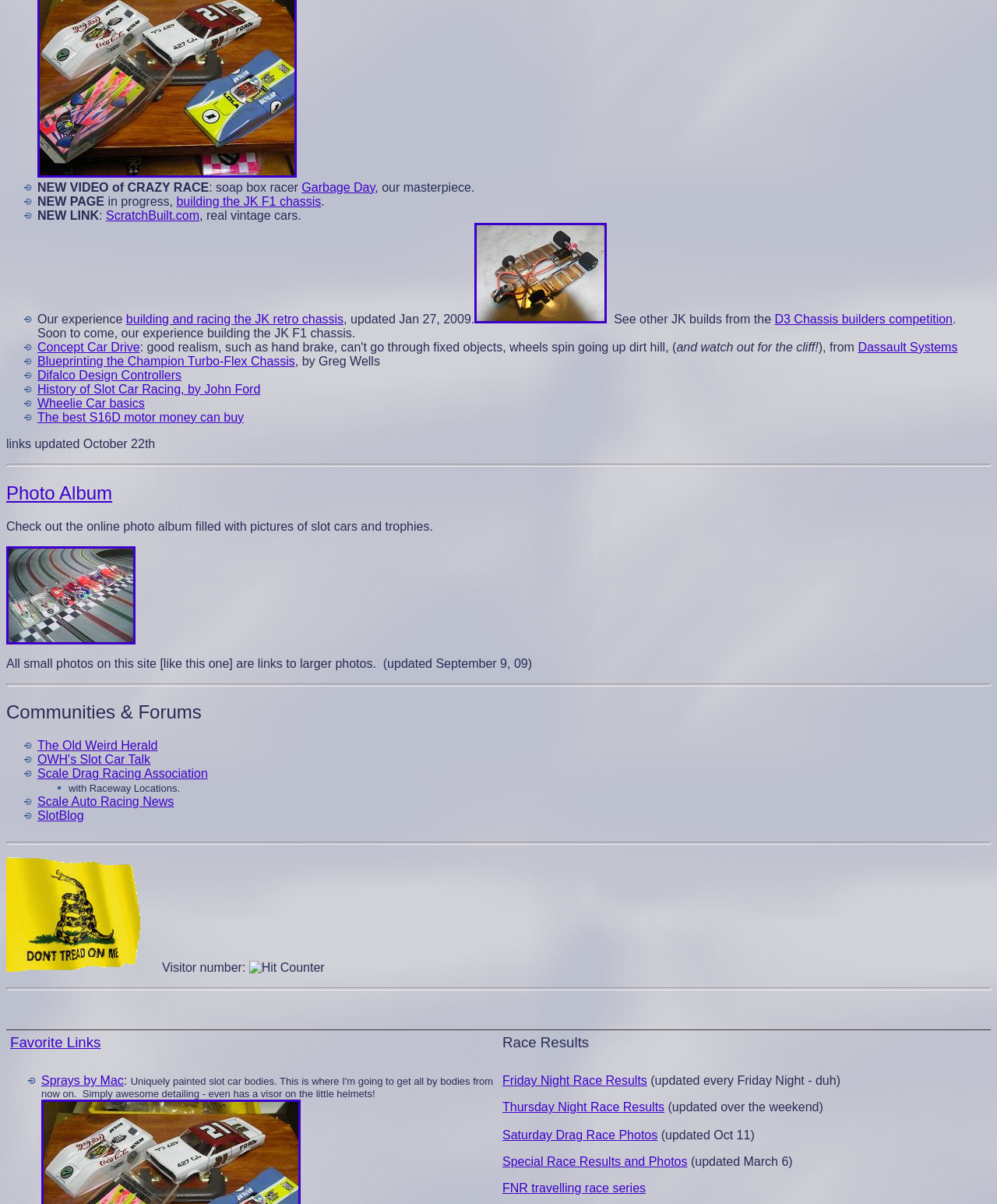Use a single word or phrase to respond to the question:
What is the name of the photo album?

Photo Album